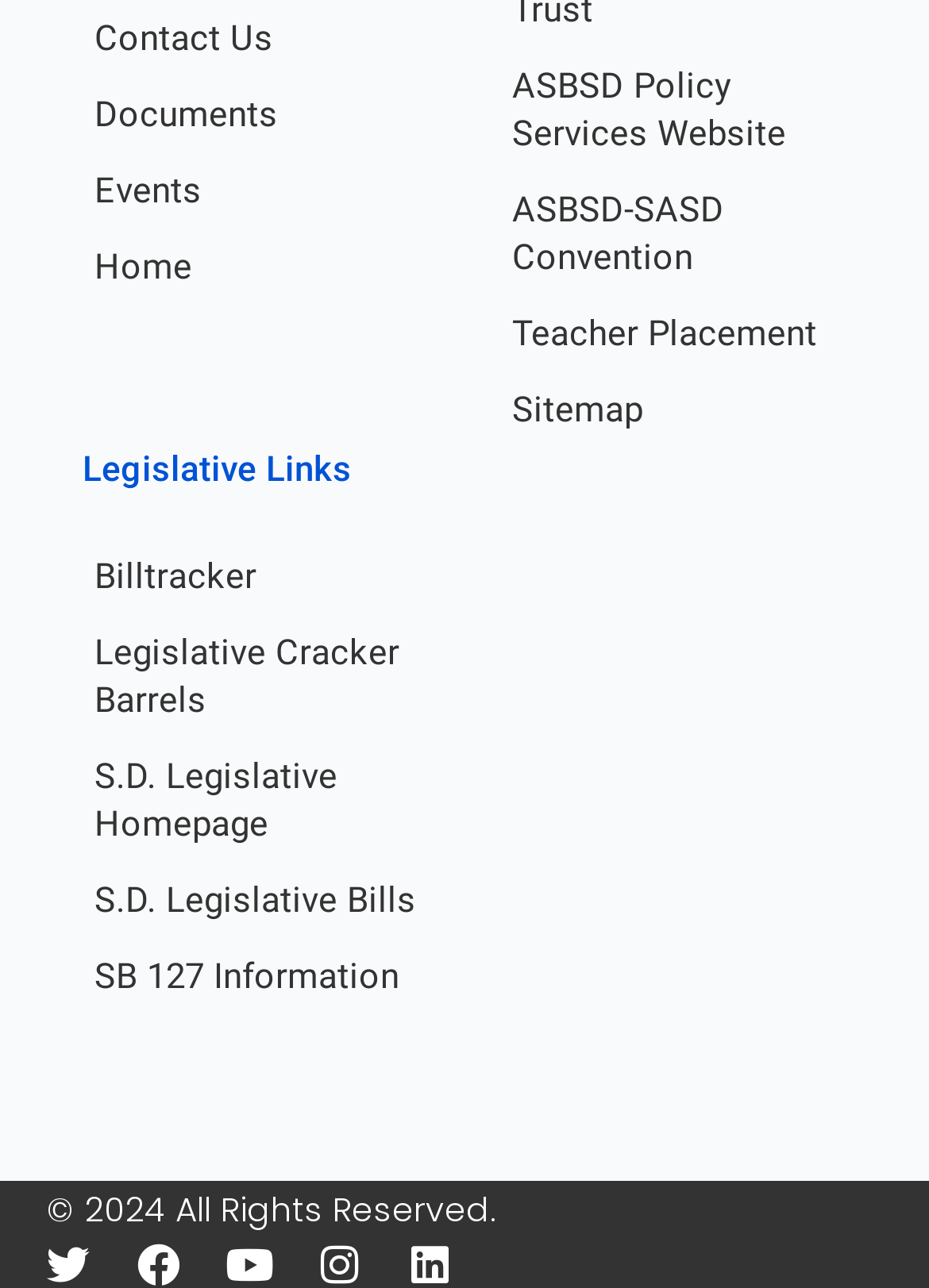Please determine the bounding box coordinates of the element's region to click for the following instruction: "access teacher placement".

[0.5, 0.229, 0.95, 0.288]